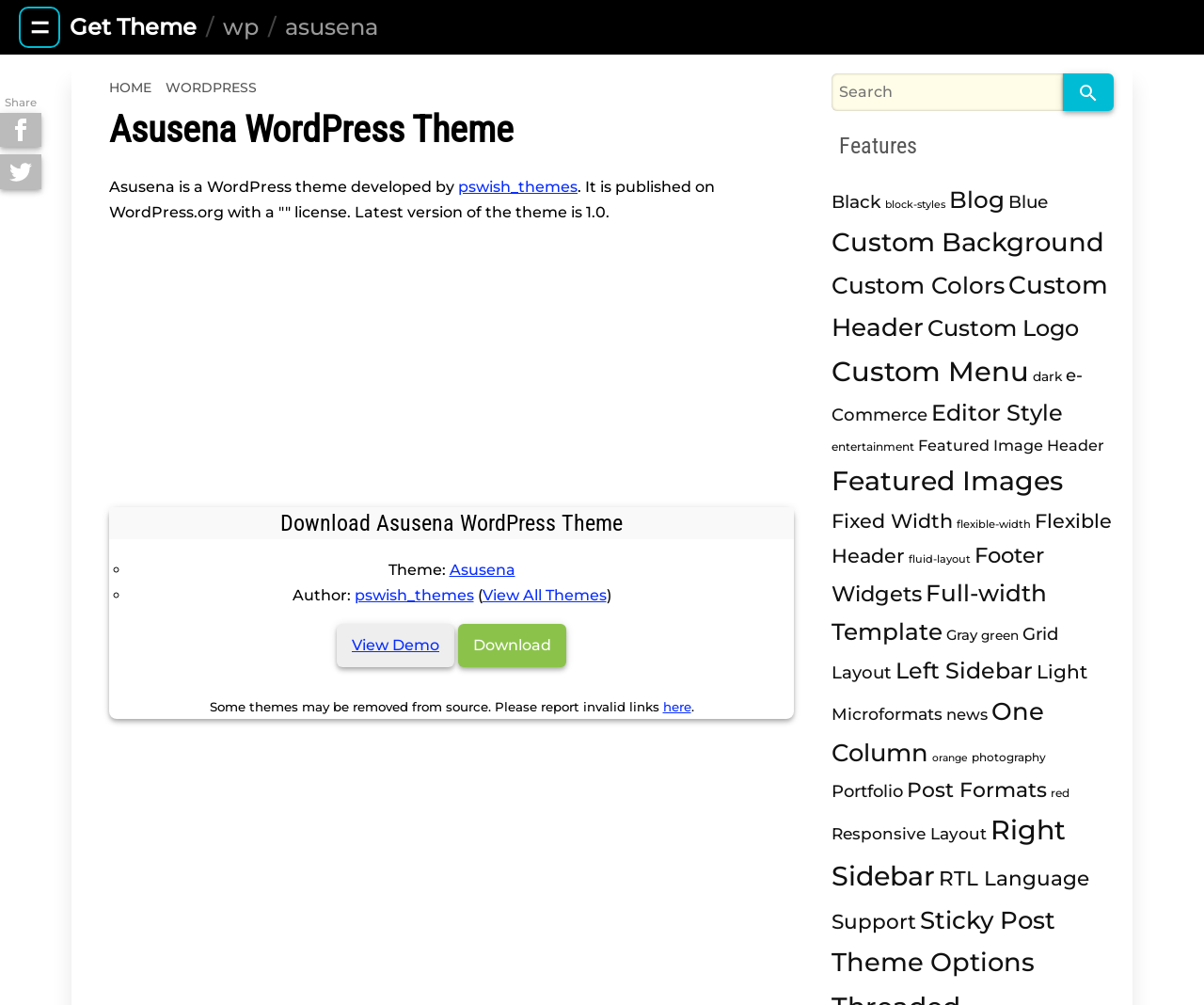Provide the bounding box coordinates of the HTML element described by the text: "aria-label="Advertisement" name="aswift_1" title="Advertisement"".

[0.091, 0.242, 0.659, 0.504]